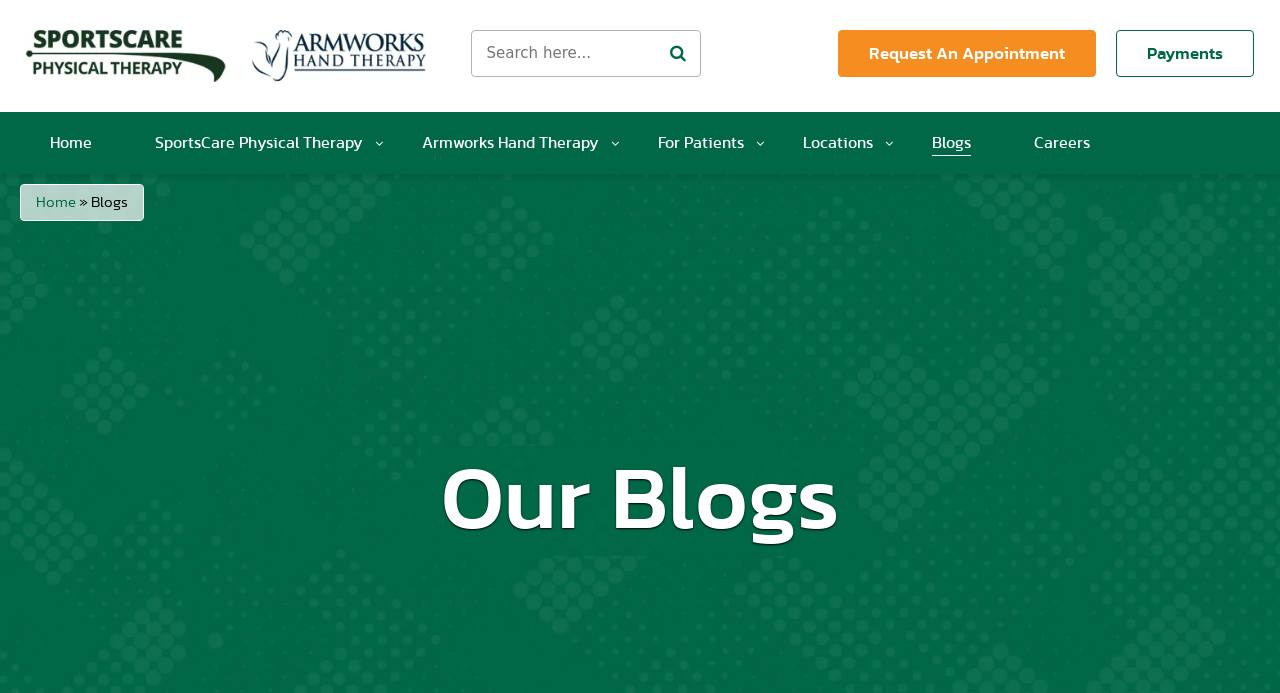Show me the bounding box coordinates of the clickable region to achieve the task as per the instruction: "Explore SportsCare Physical Therapy".

[0.102, 0.161, 0.299, 0.25]